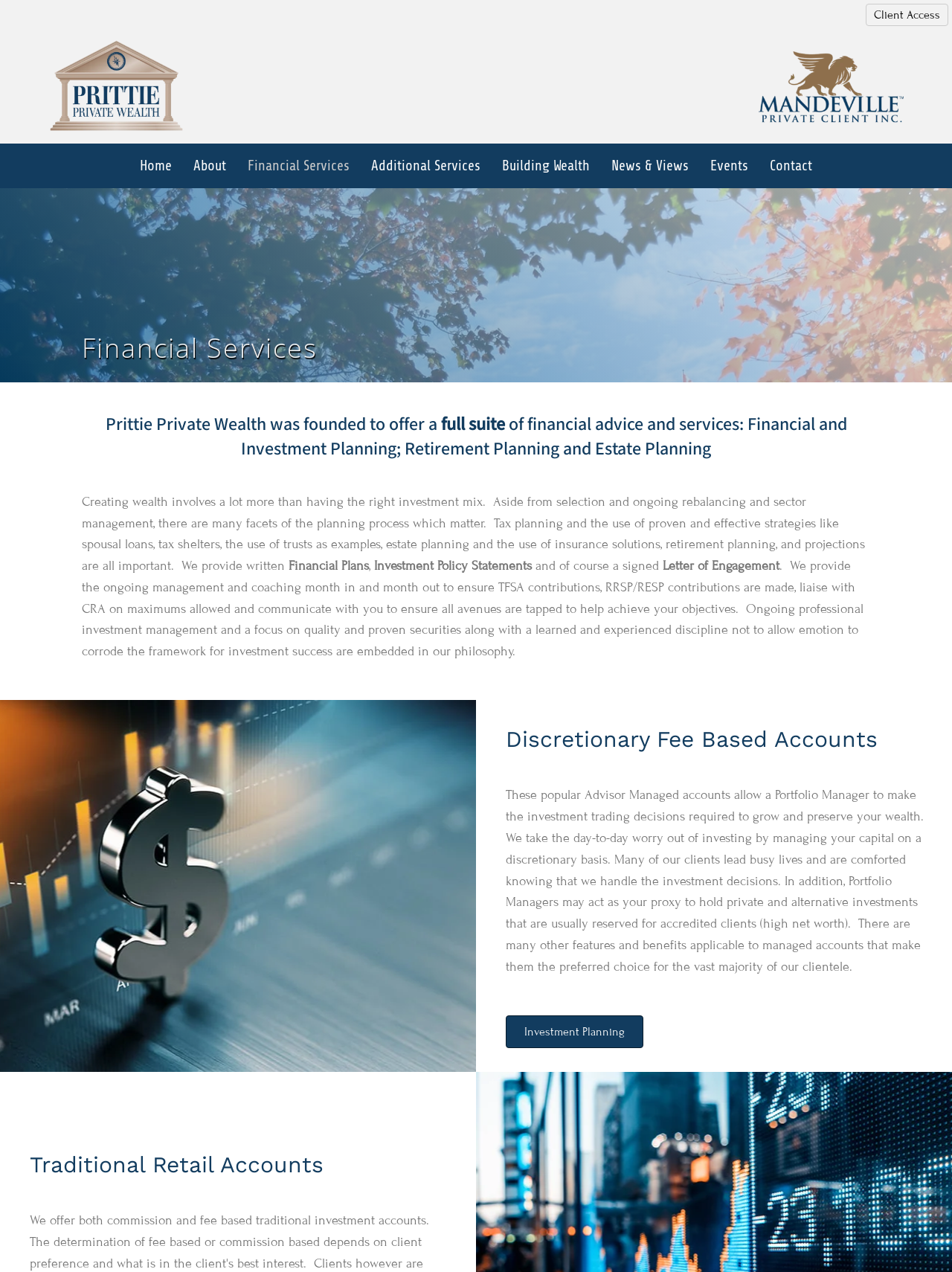What is included in the financial planning process?
Relying on the image, give a concise answer in one word or a brief phrase.

Tax planning, estate planning, retirement planning